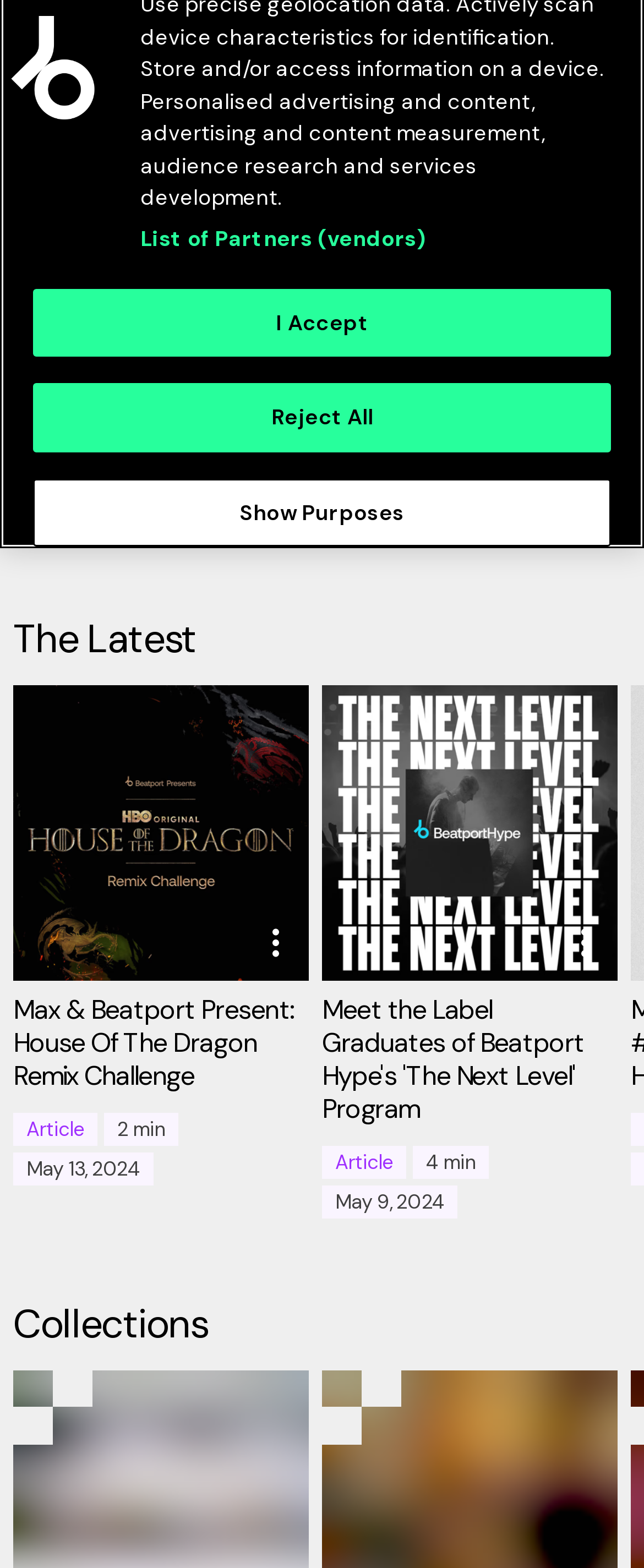Please determine the bounding box of the UI element that matches this description: Discover. The coordinates should be given as (top-left x, top-left y, bottom-right x, bottom-right y), with all values between 0 and 1.

[0.5, 0.283, 0.938, 0.35]